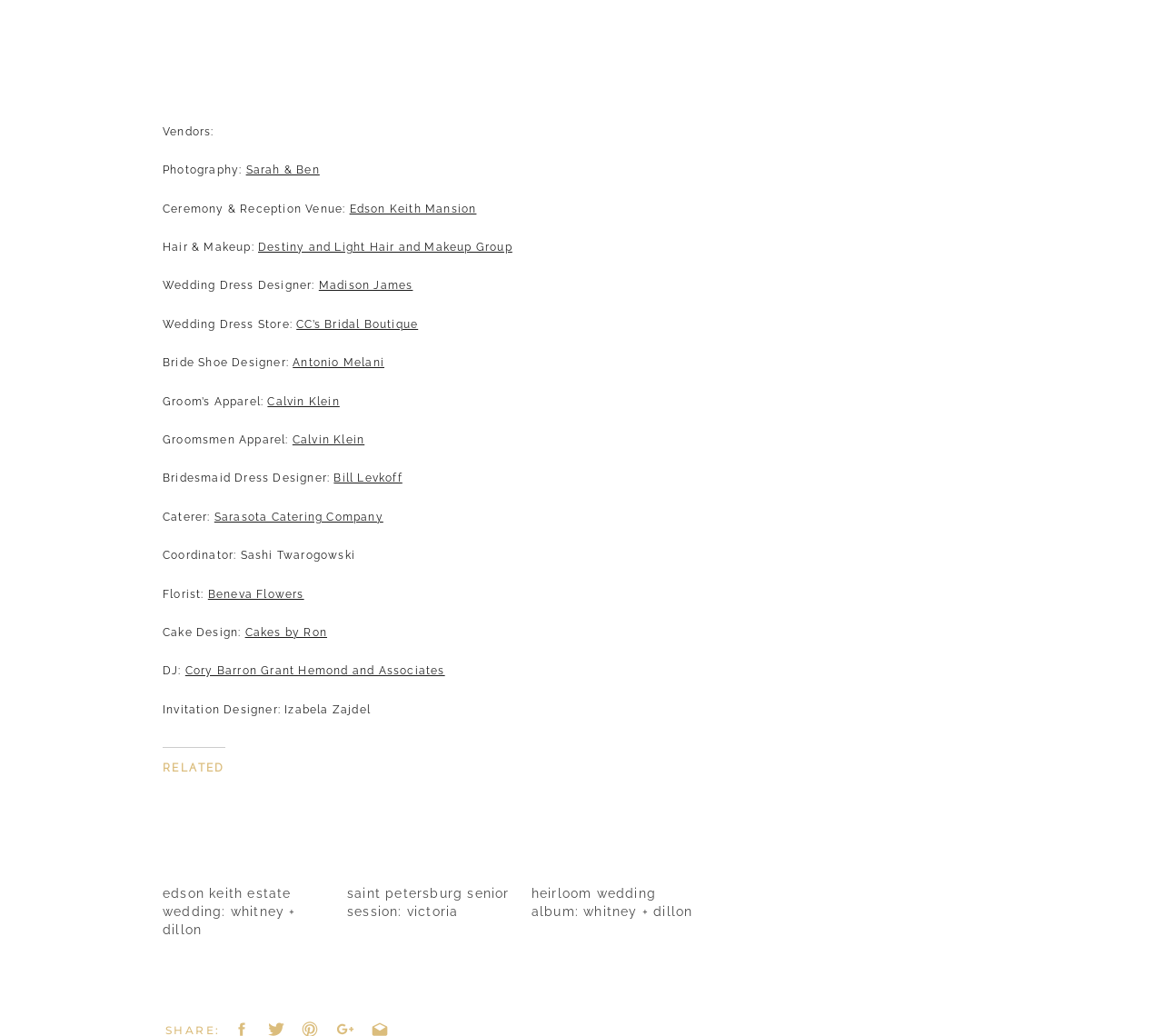Locate the bounding box coordinates of the element I should click to achieve the following instruction: "Explore the 'saint petersburg senior session: victoria' link".

[0.298, 0.762, 0.441, 0.854]